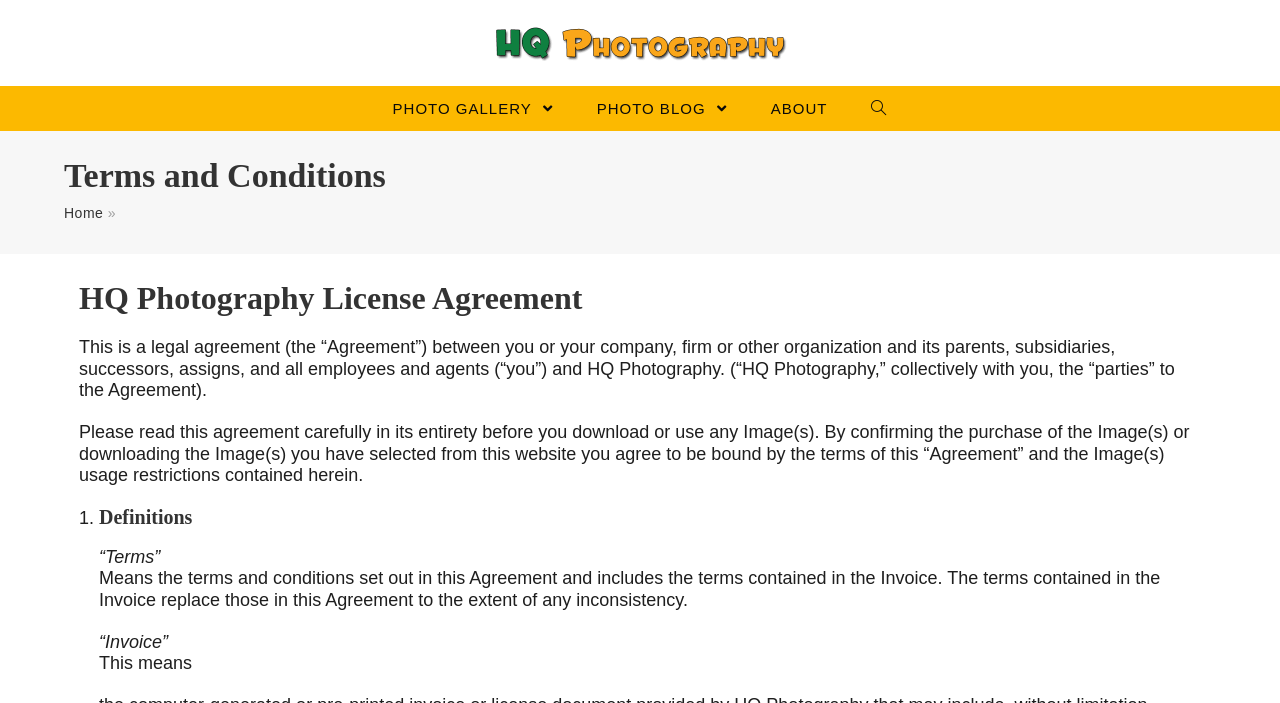Respond to the question below with a single word or phrase:
What is the definition of 'Terms' in the agreement?

Terms and conditions set out in this Agreement